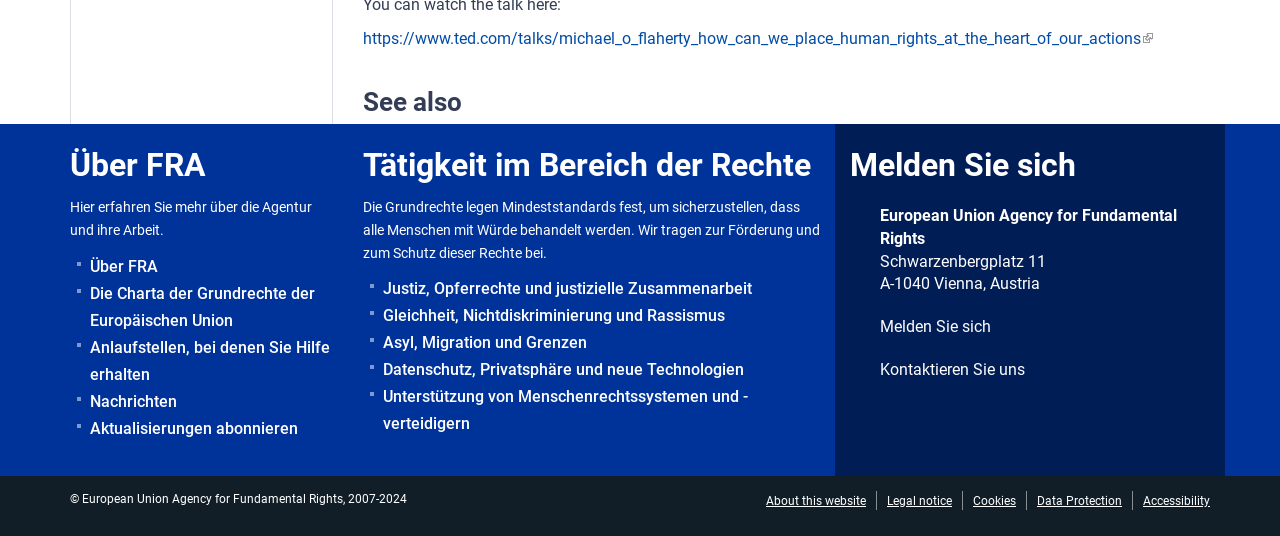Based on what you see in the screenshot, provide a thorough answer to this question: What is the name of the agency?

I found the answer by looking at the description list detail section, where it mentions 'European Union Agency for Fundamental Rights' as the name of the agency.